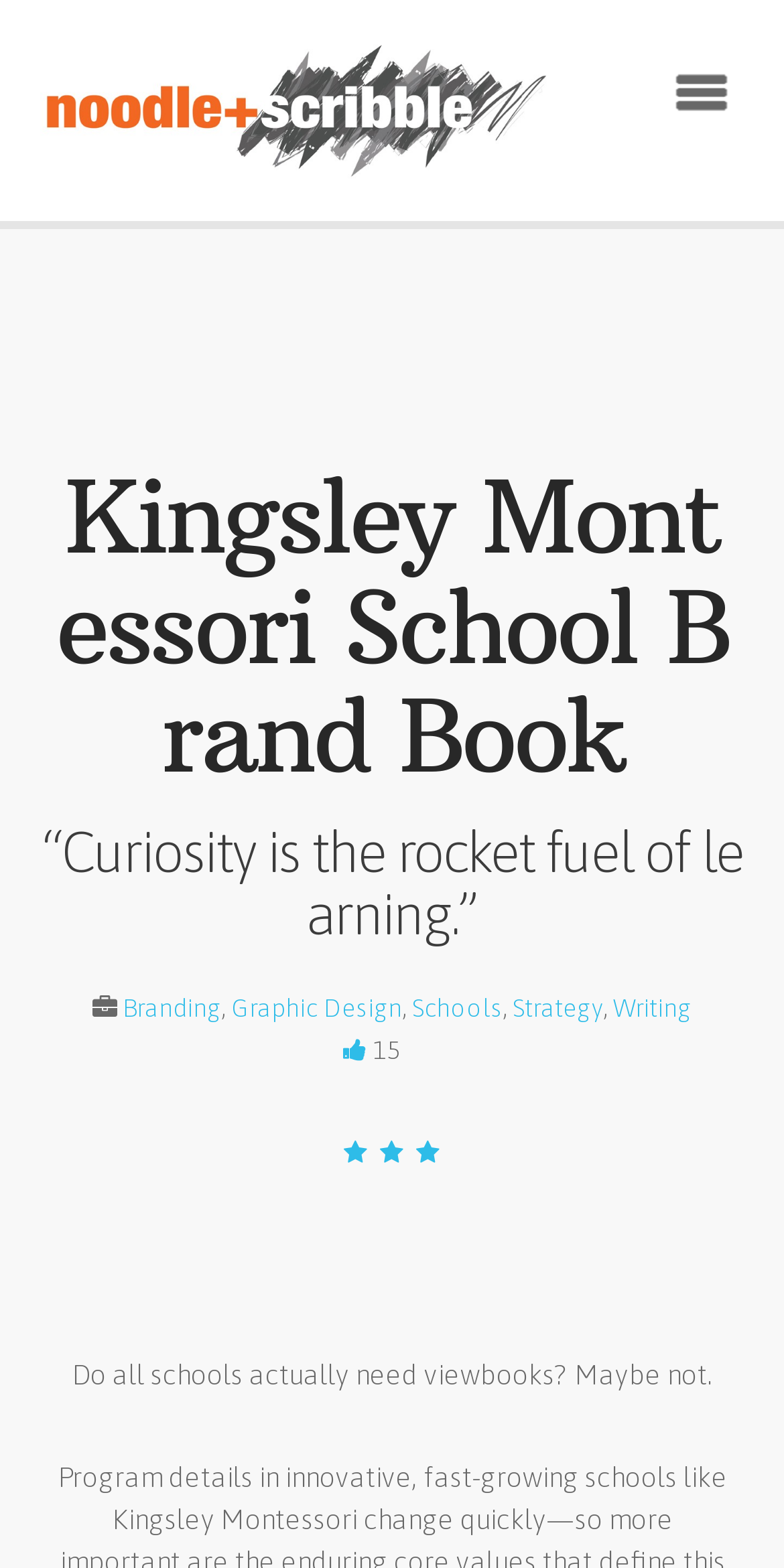Please find the bounding box coordinates of the clickable region needed to complete the following instruction: "Open menu". The bounding box coordinates must consist of four float numbers between 0 and 1, i.e., [left, top, right, bottom].

[0.841, 0.038, 0.949, 0.079]